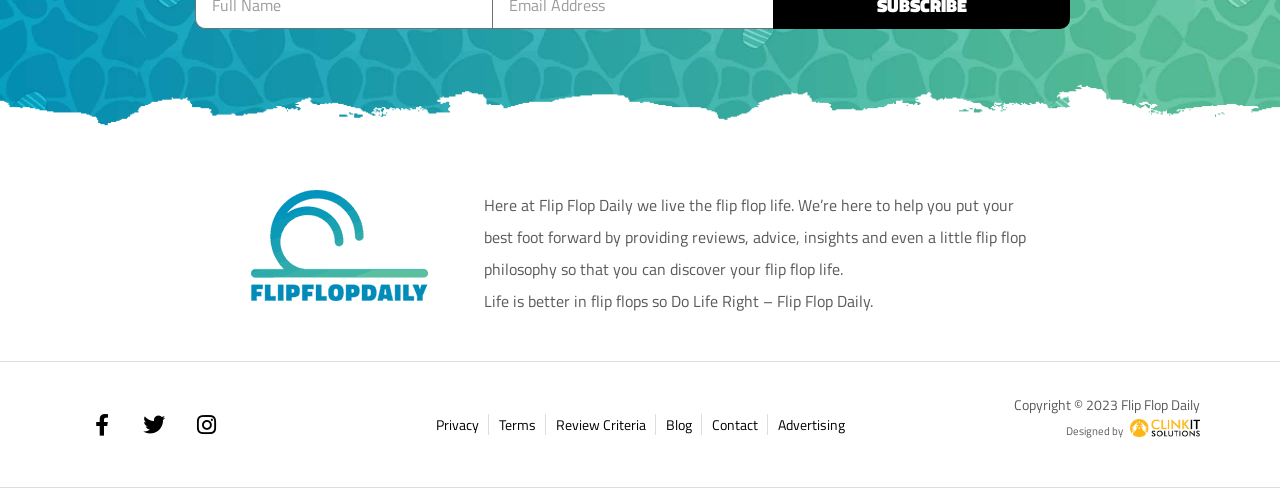Determine the bounding box coordinates of the clickable area required to perform the following instruction: "Read the blog". The coordinates should be represented as four float numbers between 0 and 1: [left, top, right, bottom].

[0.52, 0.848, 0.54, 0.891]